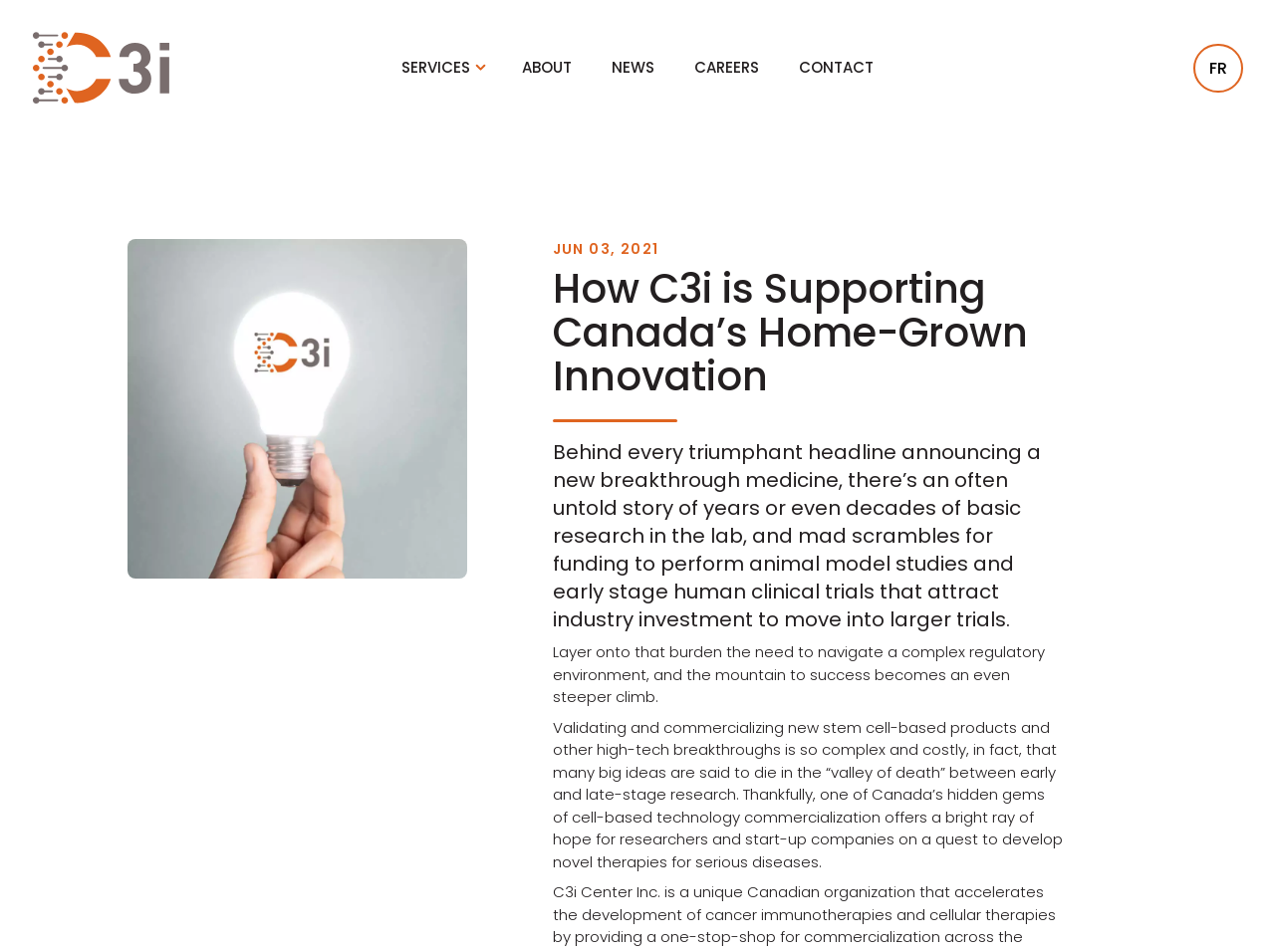What is the date mentioned on the webpage?
Please answer the question as detailed as possible.

I found a StaticText element with the text 'JUN 03, 2021' on the webpage, which suggests that it is a date mentioned on the webpage.